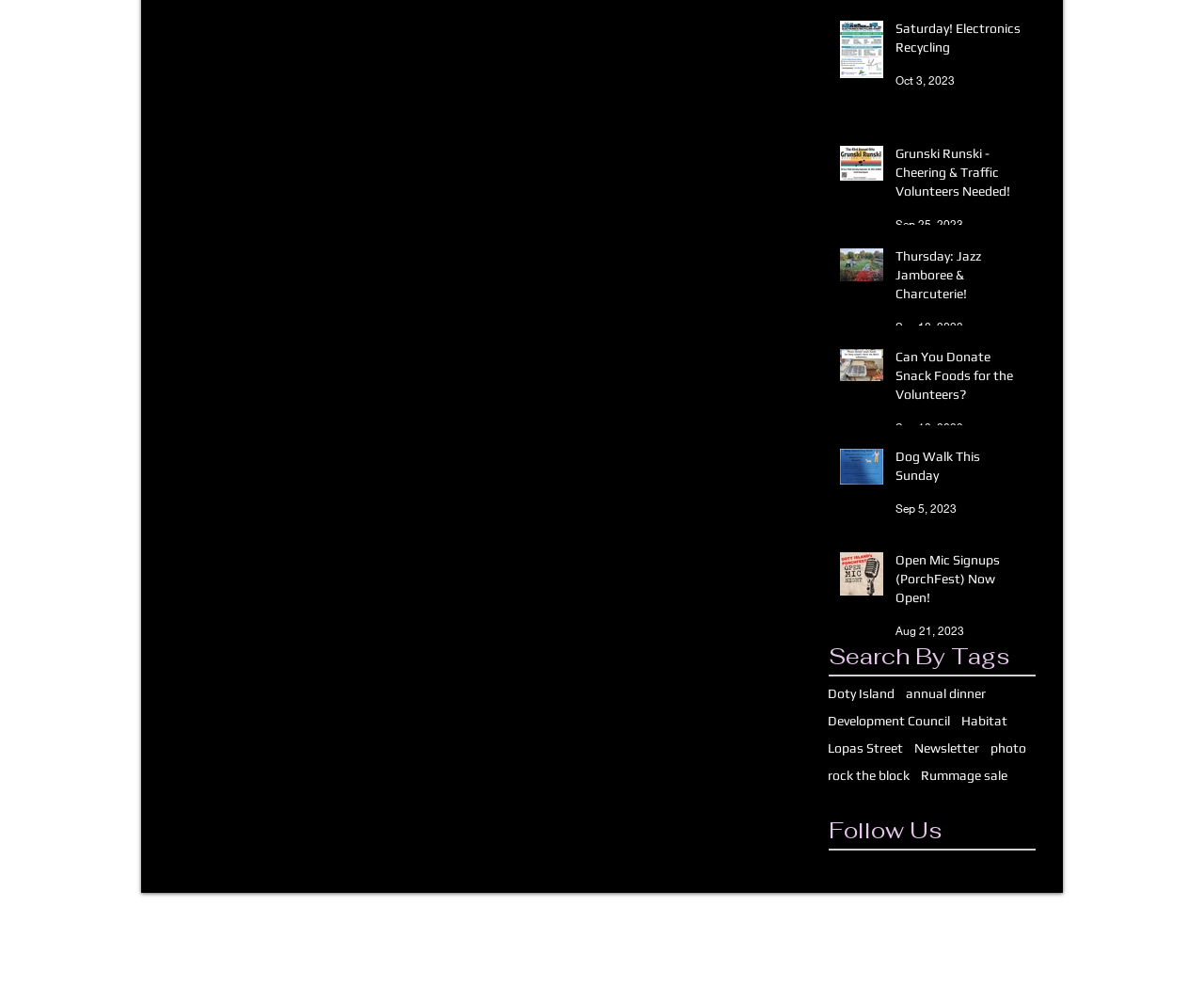Identify the bounding box for the given UI element using the description provided. Coordinates should be in the format (top-left x, top-left y, bottom-right x, bottom-right y) and must be between 0 and 1. Here is the description: Habitat

[0.798, 0.723, 0.837, 0.74]